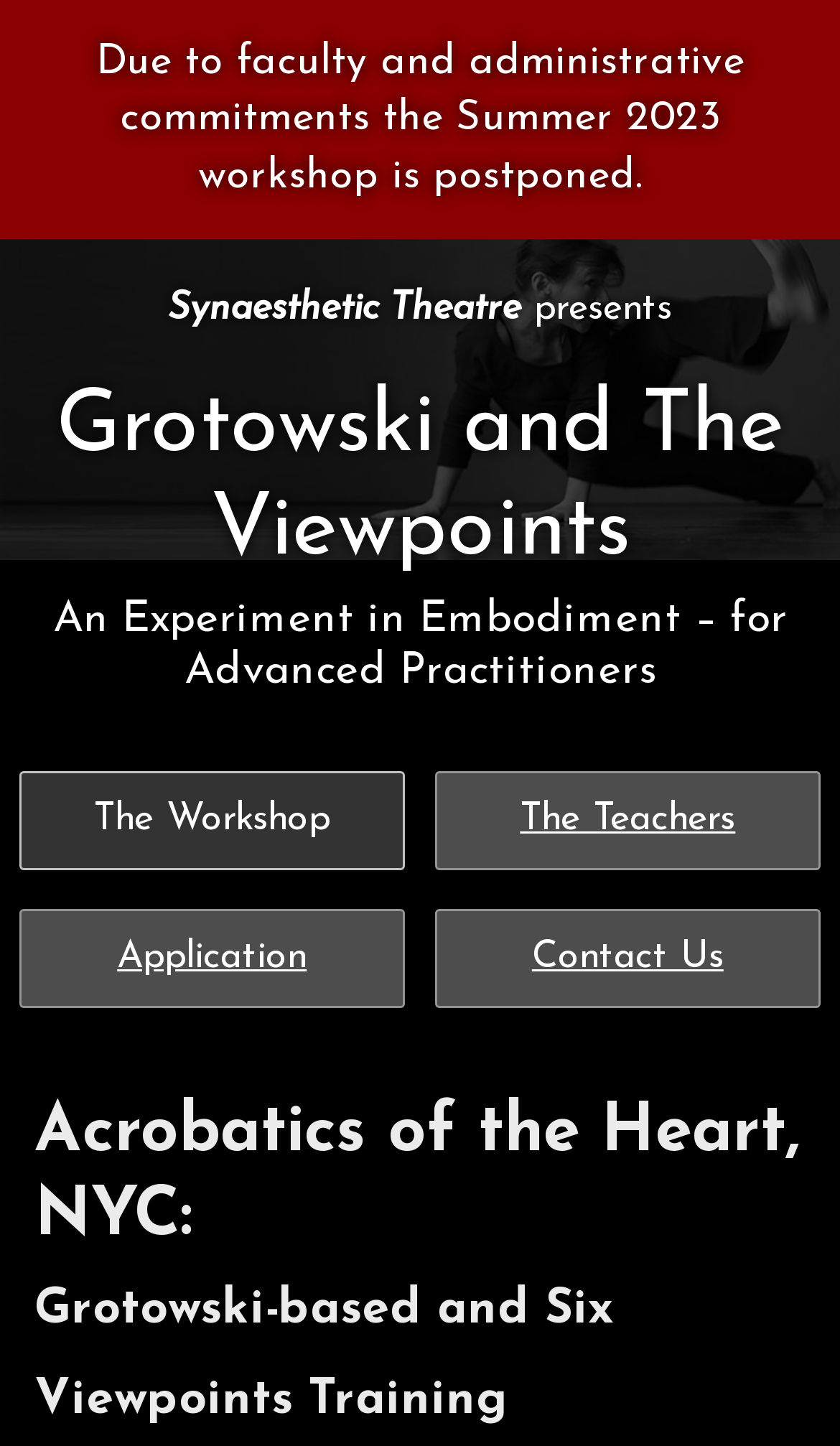How many headings are there in the main section?
Give a single word or phrase answer based on the content of the image.

3